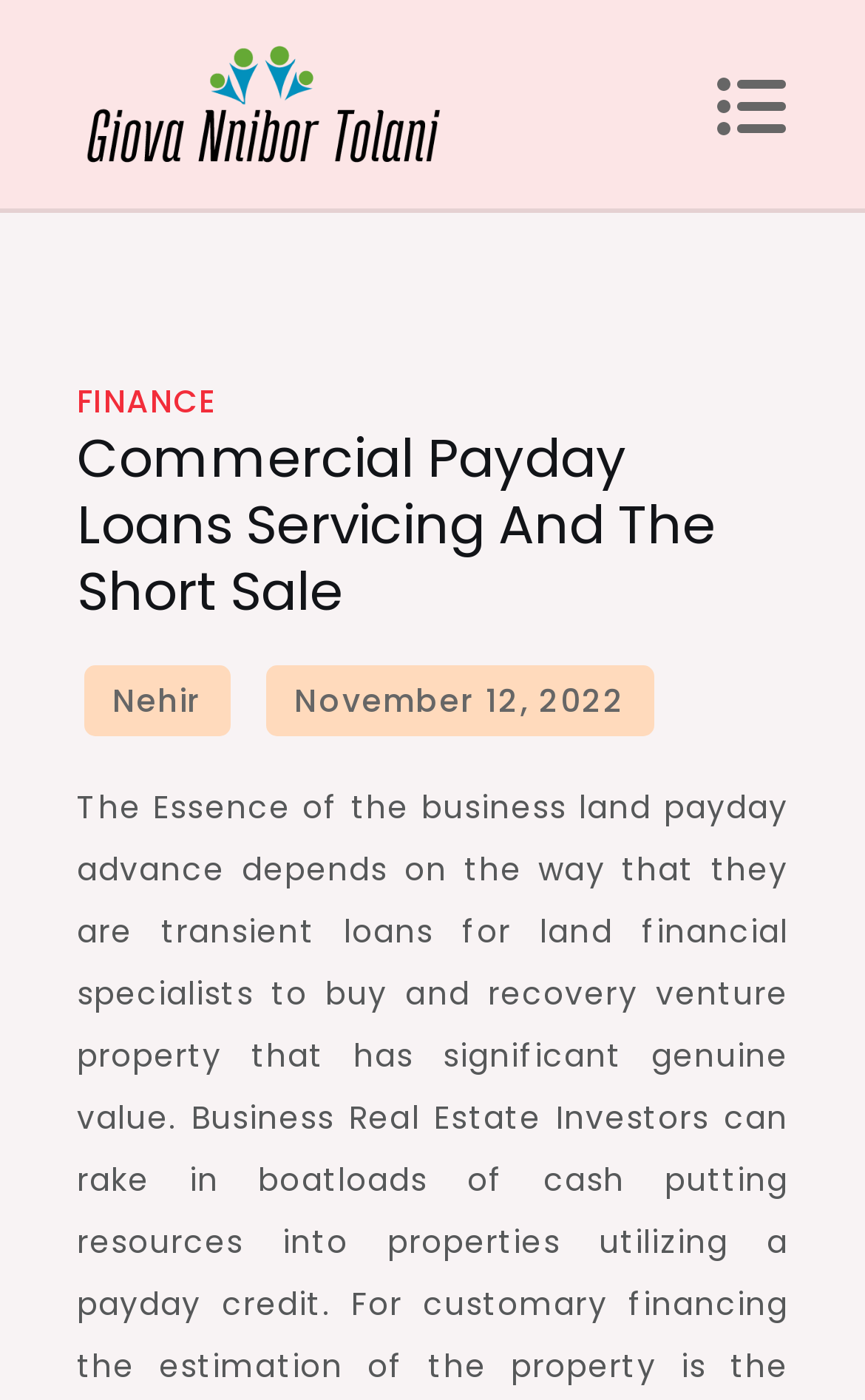Please find the bounding box coordinates (top-left x, top-left y, bottom-right x, bottom-right y) in the screenshot for the UI element described as follows: Nehir

[0.096, 0.475, 0.267, 0.525]